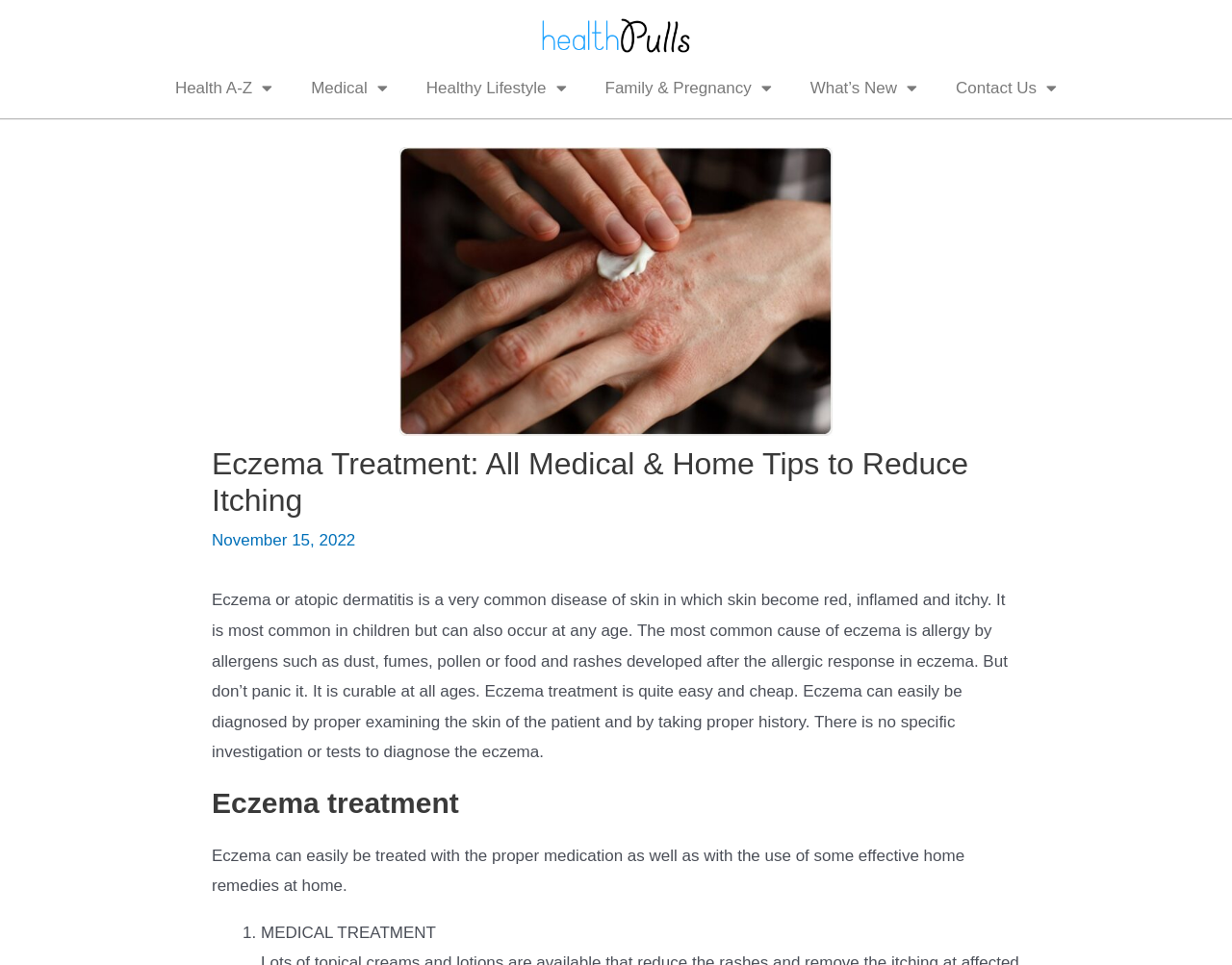Please extract the title of the webpage.

Eczema Treatment: All Medical & Home Tips to Reduce Itching